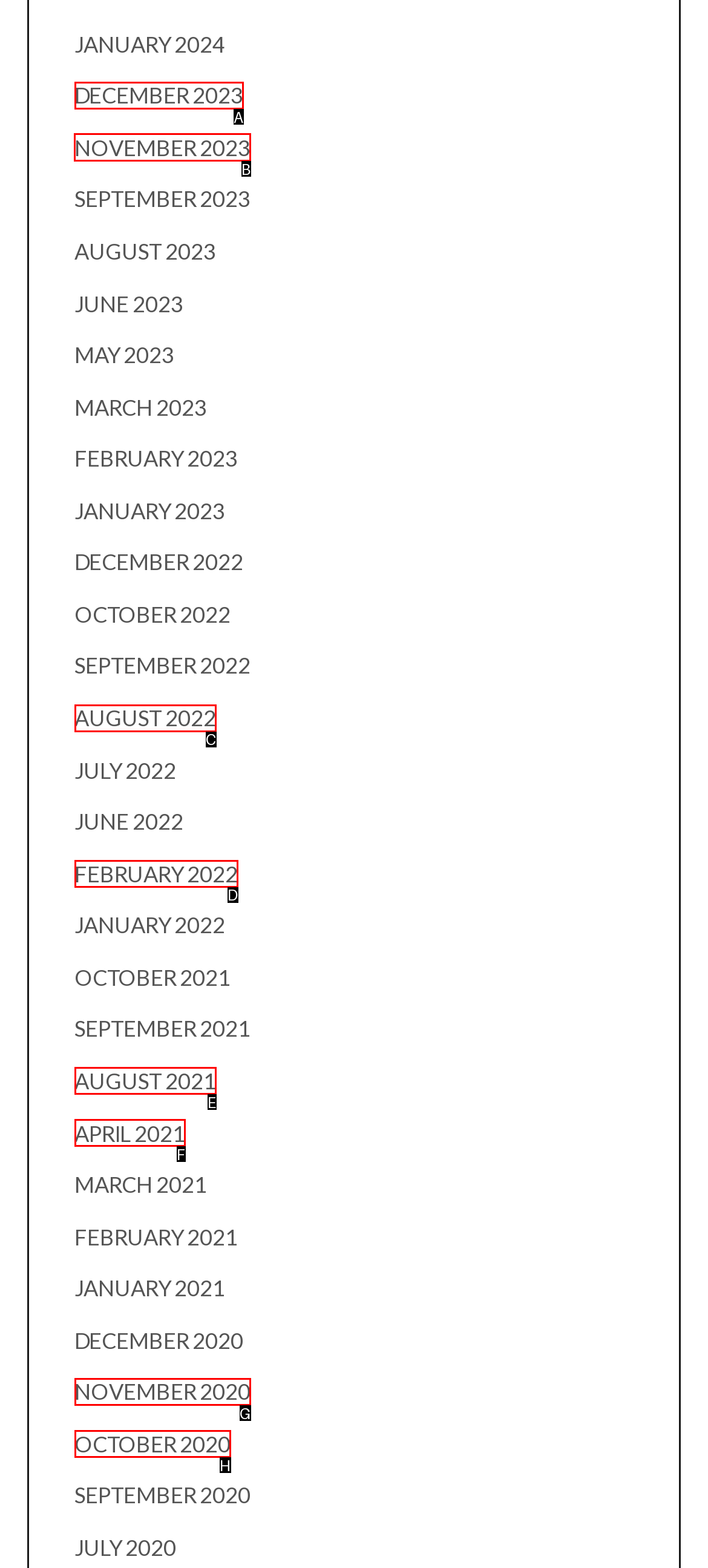Which UI element's letter should be clicked to achieve the task: Browse November 2023
Provide the letter of the correct choice directly.

B